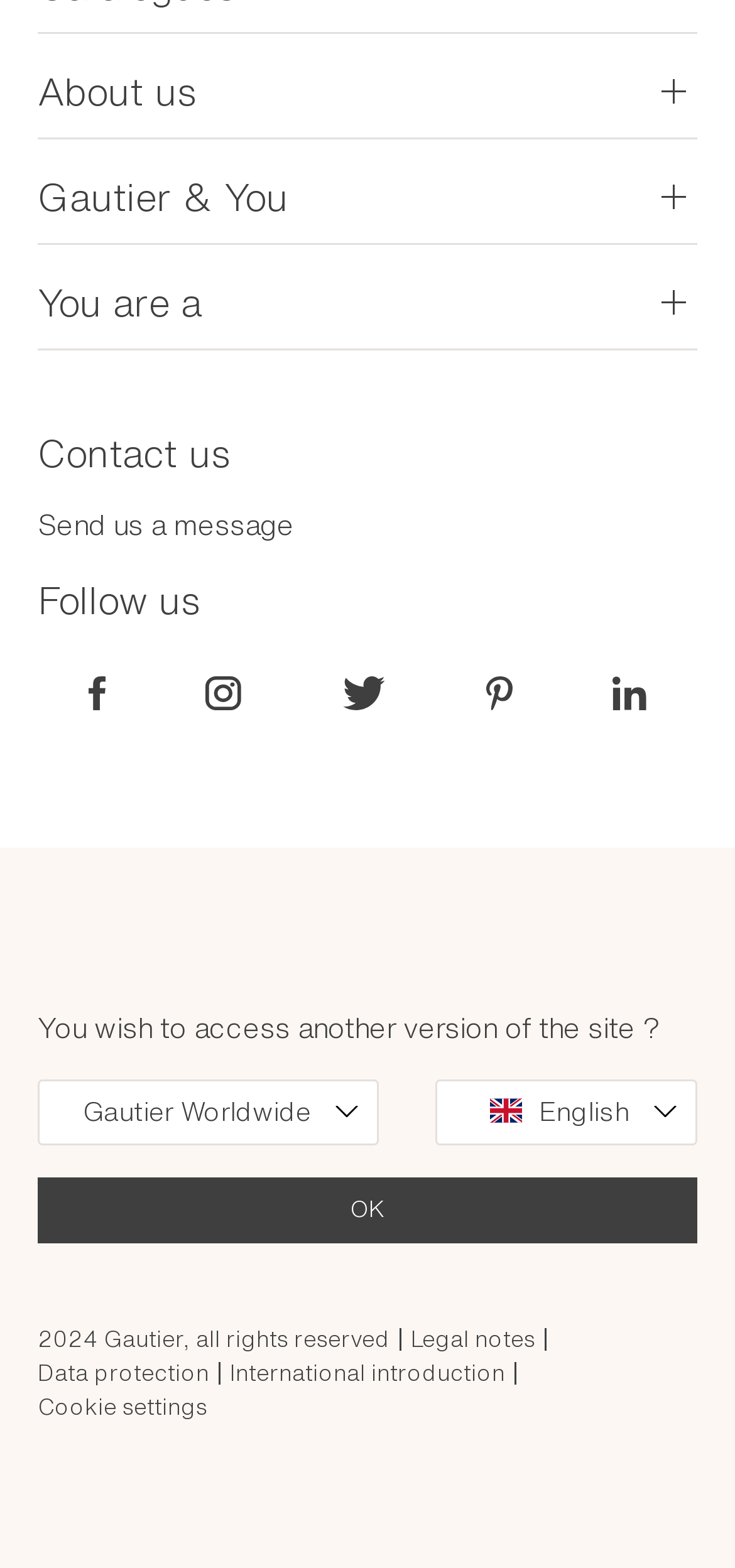Locate the coordinates of the bounding box for the clickable region that fulfills this instruction: "Send us a message".

[0.051, 0.326, 0.4, 0.347]